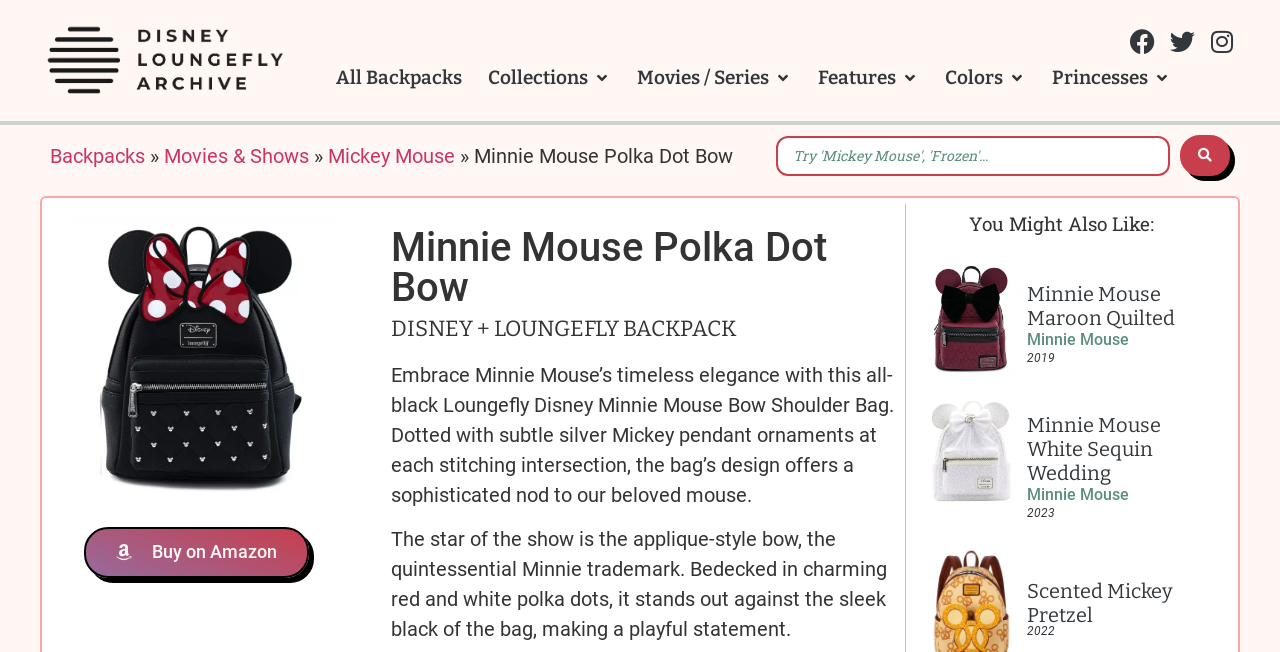Convey a detailed summary of the webpage, mentioning all key elements.

This webpage is about a Disney-themed backpack, specifically the Minnie Mouse Polka Dot Bow Loungefly Backpack. At the top left corner, there is a Disney Loungefly Bag Archive logo, which is a link. Next to it, there are social media links to Facebook, Twitter, and Instagram. Below these links, there is a main navigation menu with options like "All Backpacks", "Collections", "Movies / Series", "Features", "Colors", and "Princesses".

On the left side of the page, there are links to "Backpacks", "Movies & Shows", and "Mickey Mouse". Above these links, there is a search bar with a placeholder text "Try 'Mickey Mouse', 'Frozen'...". Next to the search bar, there is a search submit button.

The main content of the page is about the Minnie Mouse Polka Dot Bow Loungefly Backpack. There is a large image of the backpack, which takes up most of the top half of the page. Below the image, there is a heading with the product name, followed by a descriptive text about the backpack's design and features.

Below the product description, there is a section titled "You Might Also Like:", which showcases three other related products: Minnie Mouse Maroon Quilted, Minnie Mouse White wedding sequin loungefly, and Scented Mickey Pretzel. Each product has an image, a heading, and a link to the product page. The products are arranged in a horizontal row, with the images taking up most of the space.

At the bottom of the page, there is a "Buy on Amazon" link. Overall, the page is focused on showcasing the Minnie Mouse Polka Dot Bow Loungefly Backpack and providing related product recommendations.